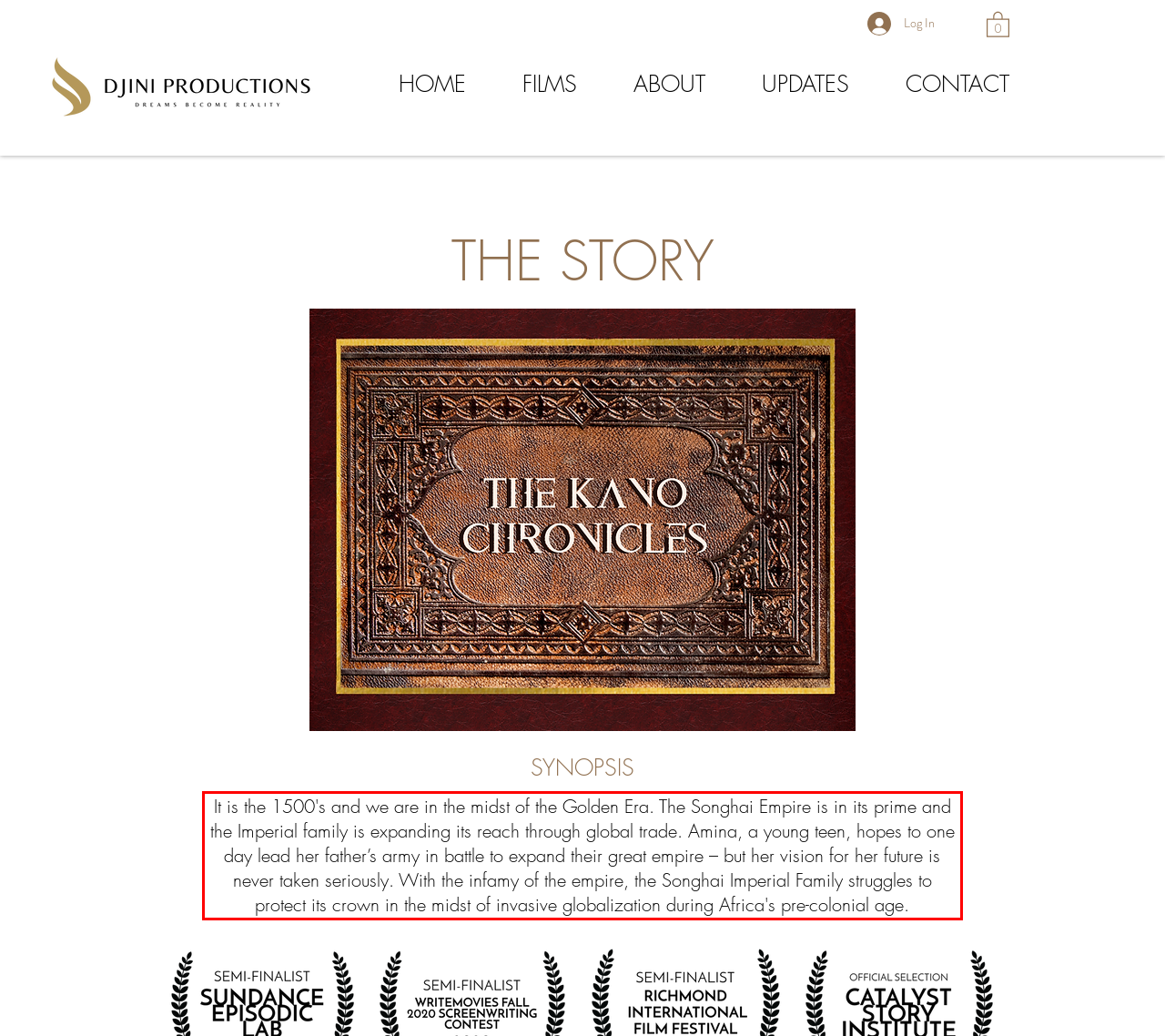Look at the provided screenshot of the webpage and perform OCR on the text within the red bounding box.

It is the 1500's and we are in the midst of the Golden Era. The Songhai Empire is in its prime and the Imperial family is expanding its reach through global trade. Amina, a young teen, hopes to one day lead her father’s army in battle to expand their great empire – but her vision for her future is never taken seriously. With the infamy of the empire, the Songhai Imperial Family struggles to protect its crown in the midst of invasive globalization during Africa's pre-colonial age.